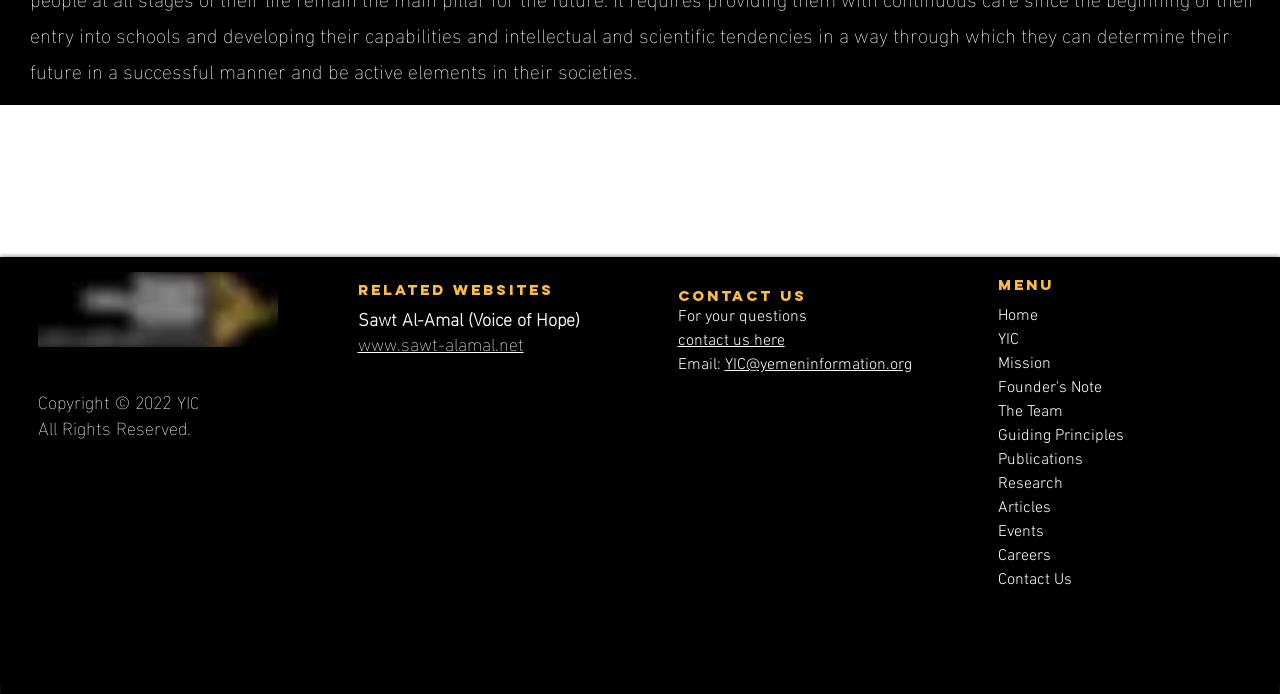Can you specify the bounding box coordinates for the region that should be clicked to fulfill this instruction: "Click on the 'Home' link".

[0.779, 0.441, 0.811, 0.47]